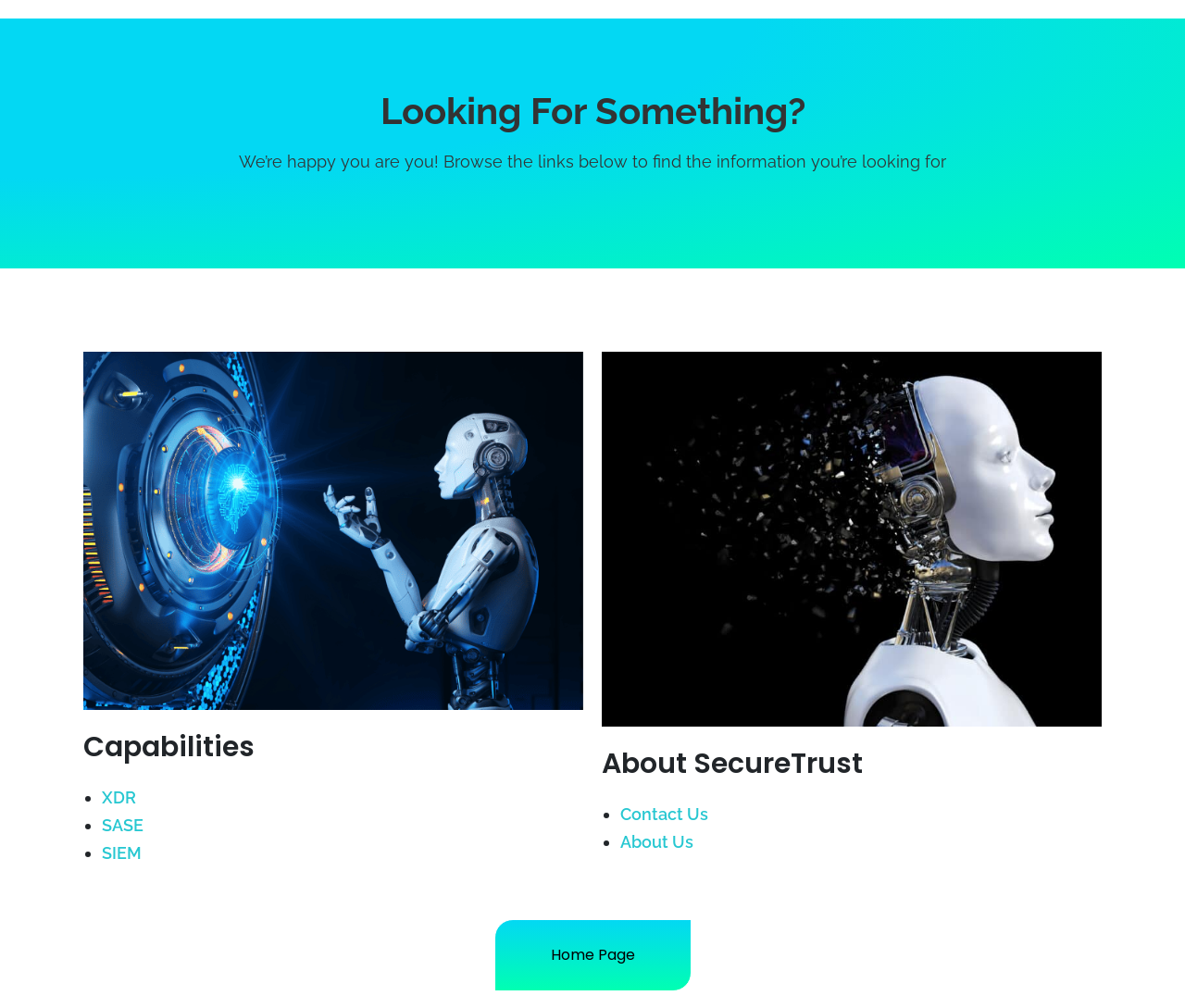What is the first capability listed?
Look at the image and provide a detailed response to the question.

The webpage has a section 'Capabilities' with a list of links, and the first link is 'XDR', which is likely a capability or feature offered by the website.